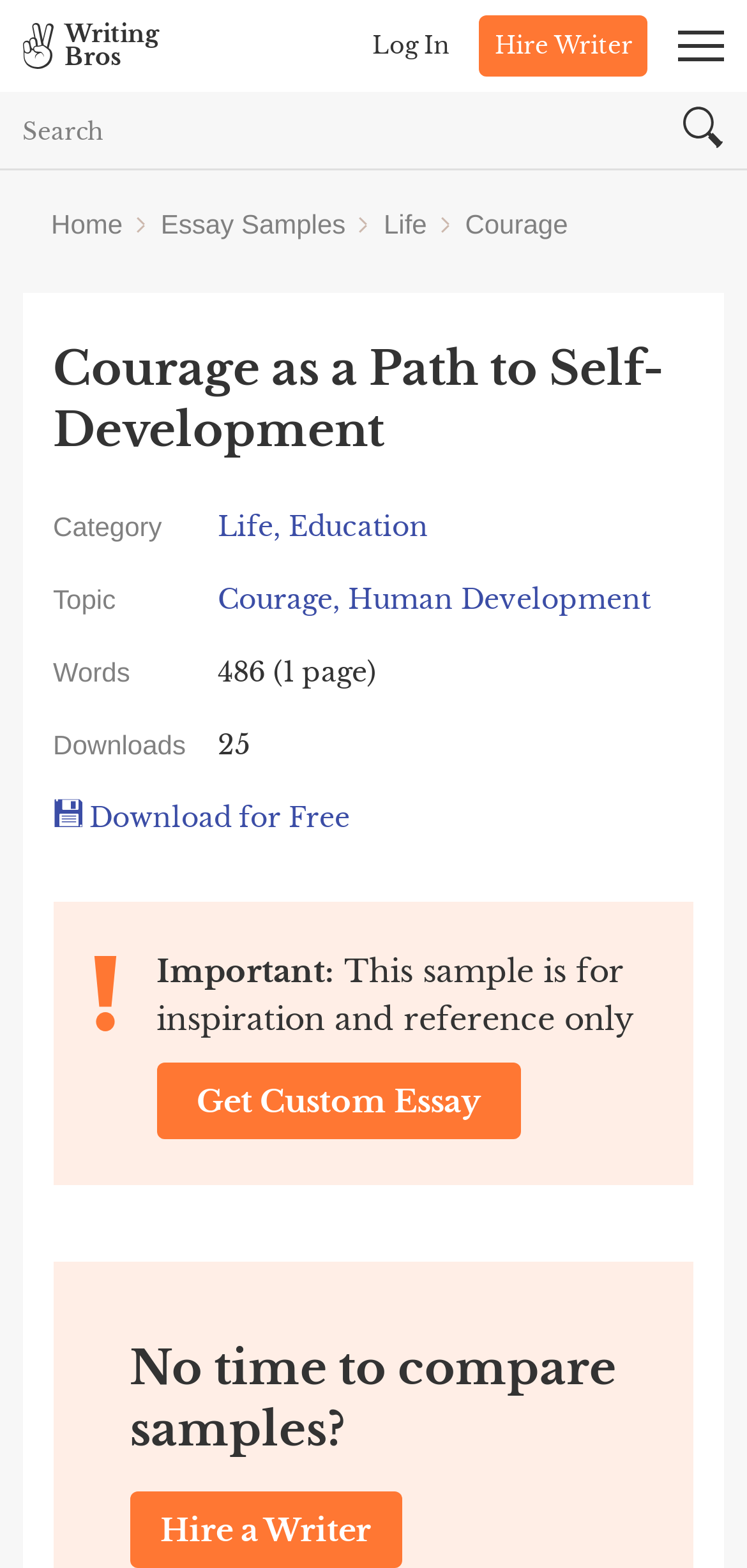For the element described, predict the bounding box coordinates as (top-left x, top-left y, bottom-right x, bottom-right y). All values should be between 0 and 1. Element description: name="s" placeholder="Search"

[0.03, 0.059, 0.912, 0.107]